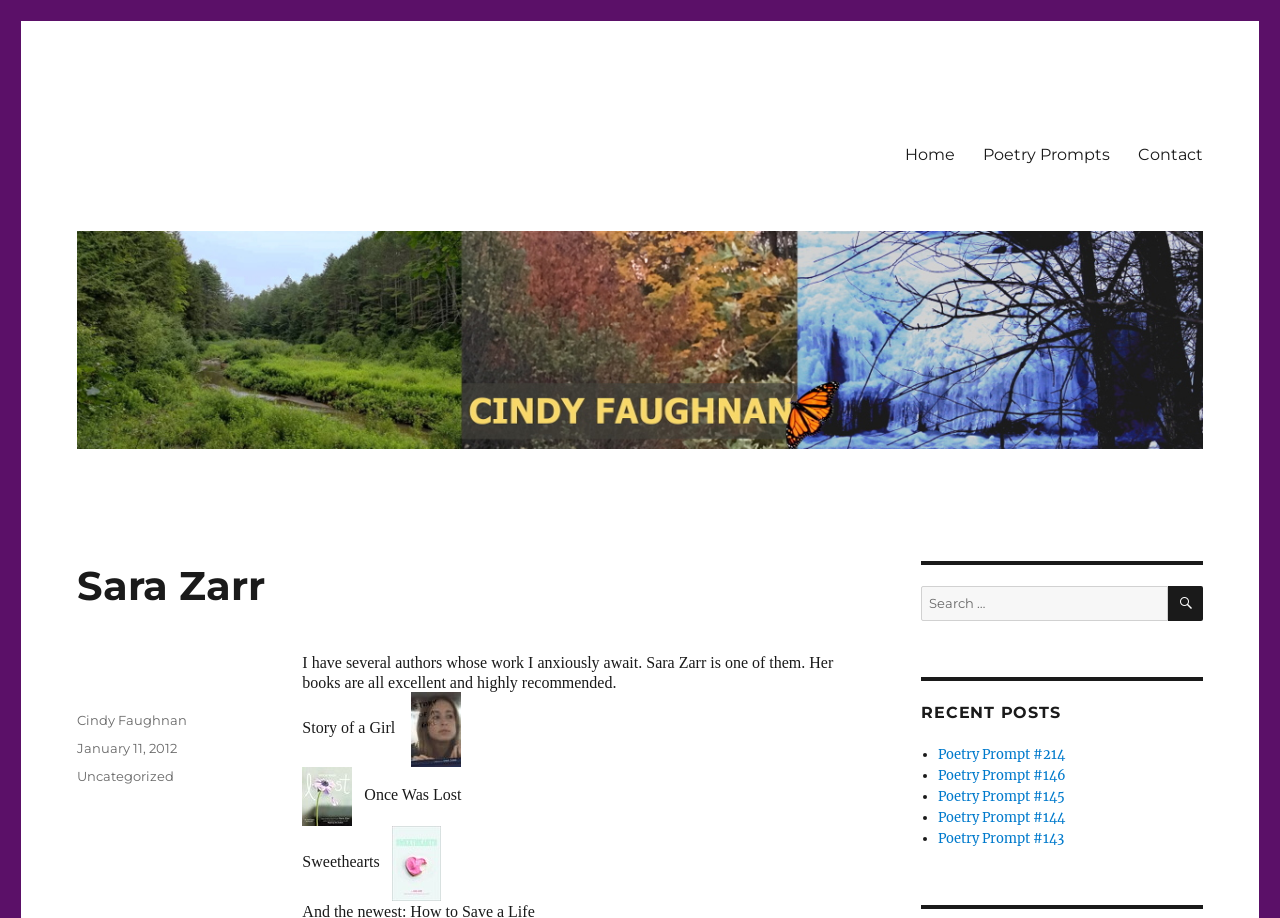For the given element description Poetry Prompts, determine the bounding box coordinates of the UI element. The coordinates should follow the format (top-left x, top-left y, bottom-right x, bottom-right y) and be within the range of 0 to 1.

[0.757, 0.145, 0.878, 0.191]